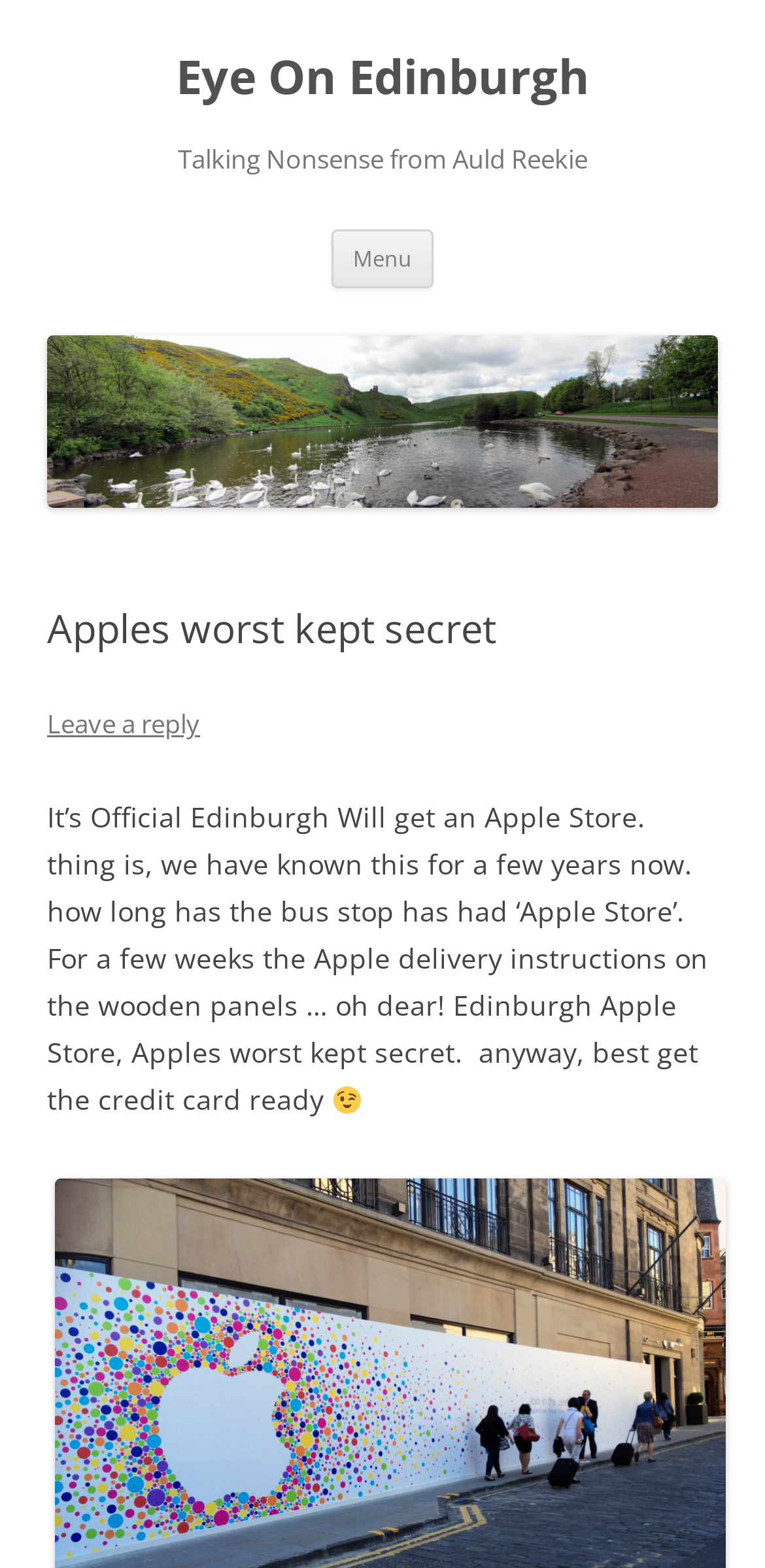Please reply with a single word or brief phrase to the question: 
What is the author preparing for?

Getting credit card ready